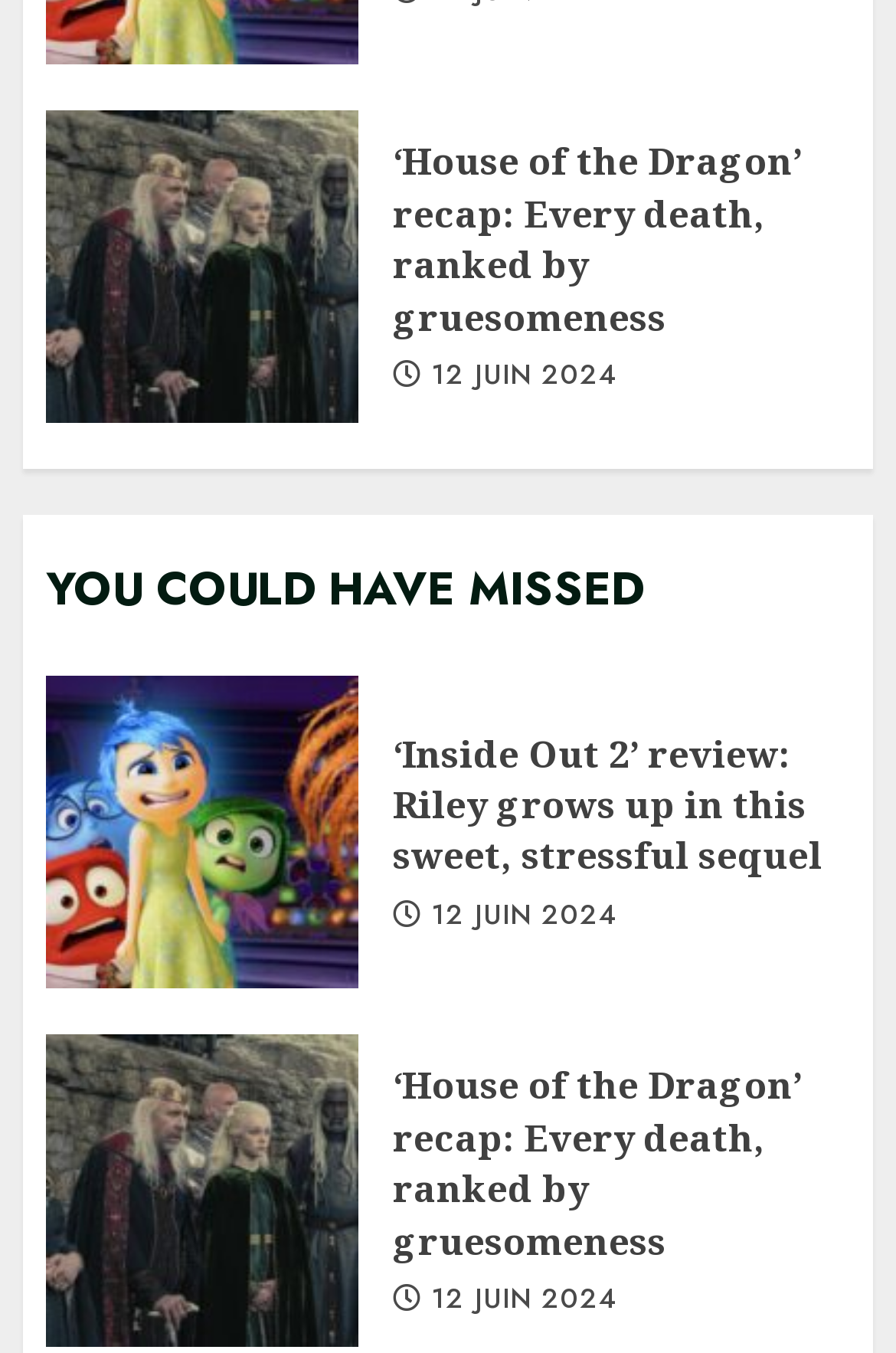How many articles are listed on this webpage?
Based on the image, respond with a single word or phrase.

3